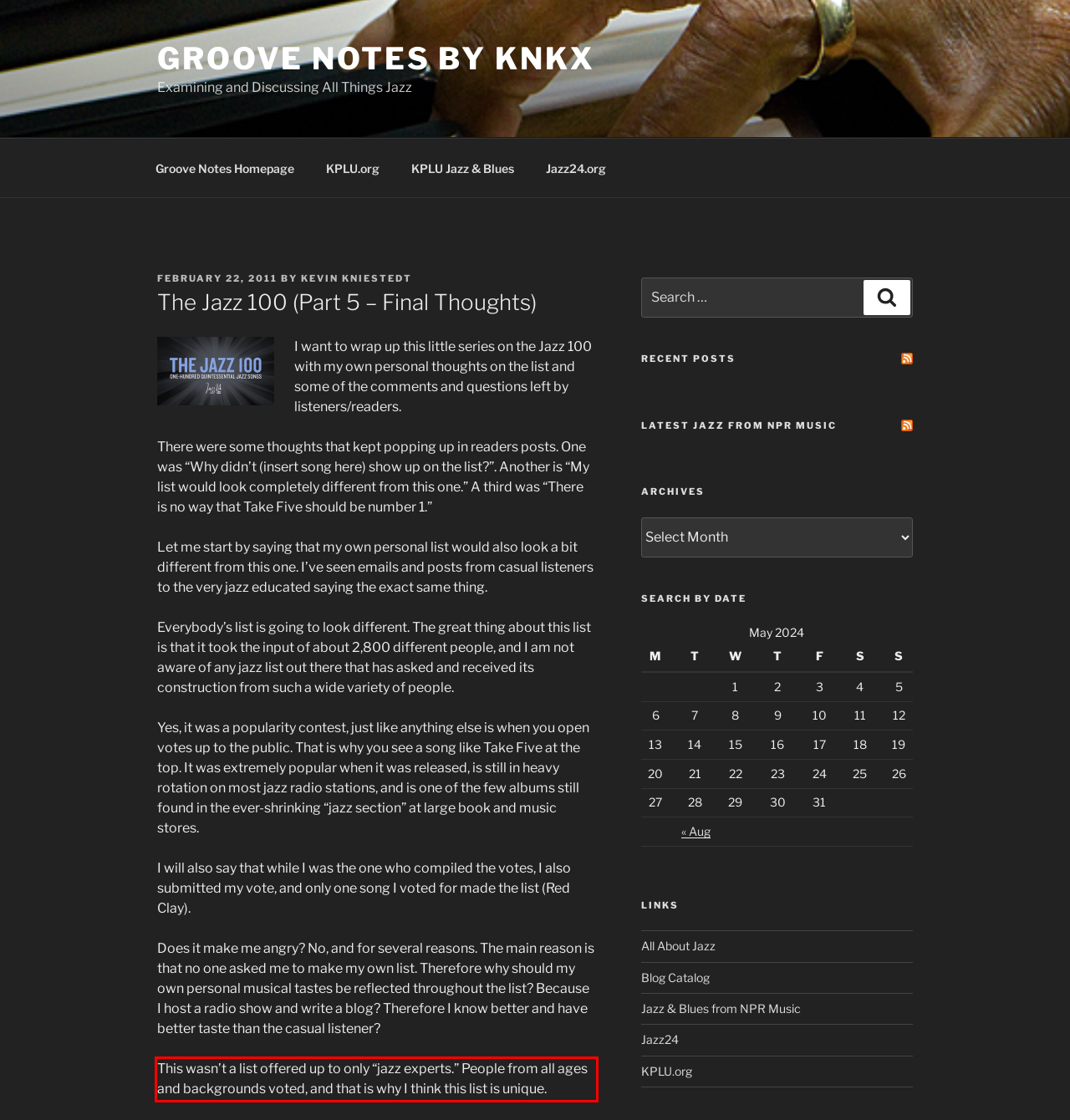You are provided with a screenshot of a webpage featuring a red rectangle bounding box. Extract the text content within this red bounding box using OCR.

This wasn’t a list offered up to only “jazz experts.” People from all ages and backgrounds voted, and that is why I think this list is unique.